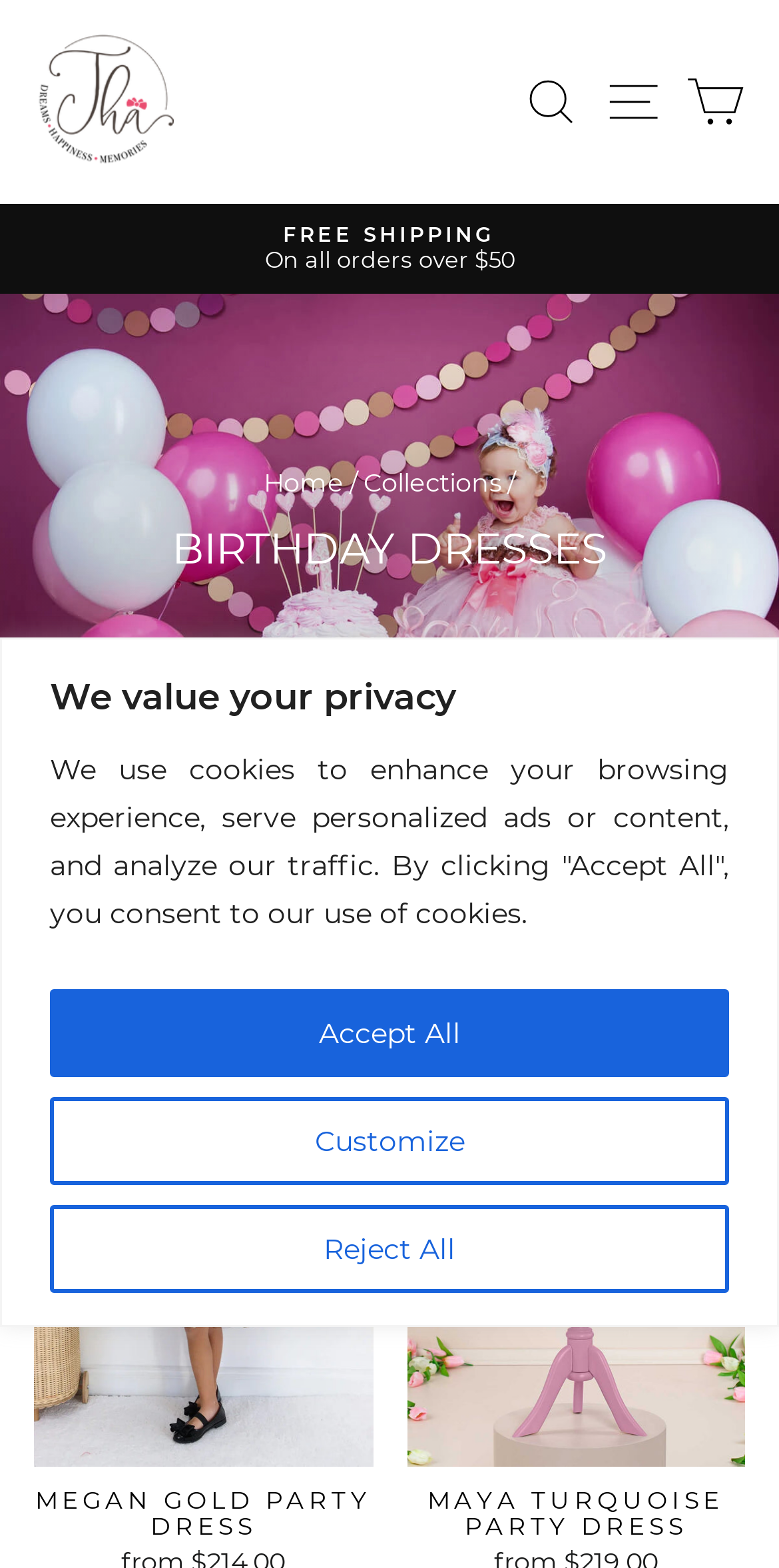Please identify the bounding box coordinates of the element's region that needs to be clicked to fulfill the following instruction: "Filter products". The bounding box coordinates should consist of four float numbers between 0 and 1, i.e., [left, top, right, bottom].

[0.044, 0.536, 0.482, 0.592]